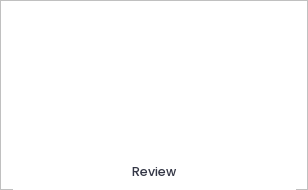Compose a detailed narrative for the image.

The image features a prominent heading labeled "Review" positioned centrally on a white background. This element likely indicates a section dedicated to analyzing or critiquing content relevant to the context of S Corporations or LLCs, suggesting a focus on legal and business reviews. The stark contrast of the text against the background reinforces its significance, capturing the viewer's attention and inviting them to engage with the material that follows. This could pertain to reviews of services or processes related to forming LLCs, ensuring clarity in the governance of businesses, or evaluating various business service offerings.